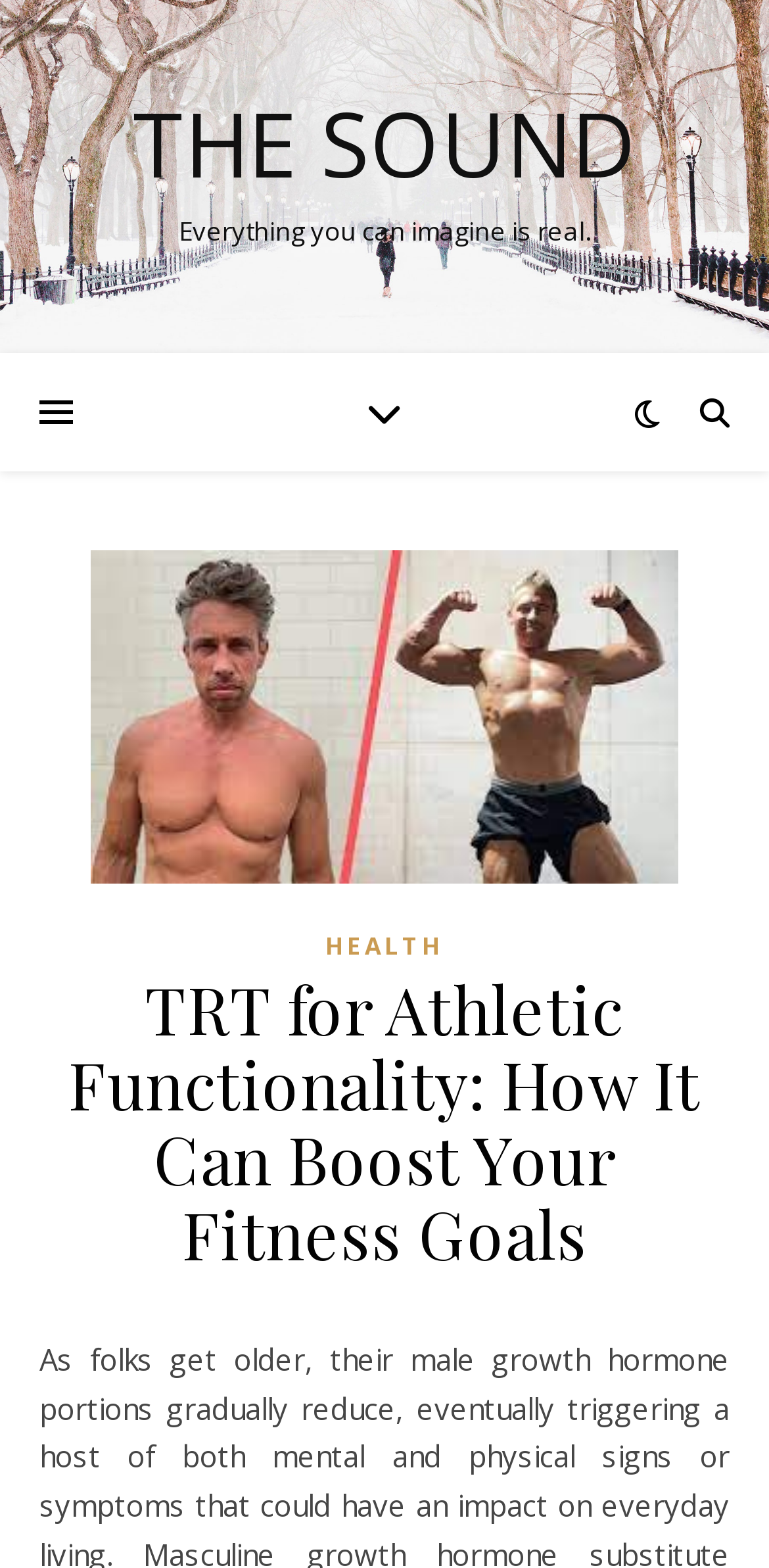Given the element description, predict the bounding box coordinates in the format (top-left x, top-left y, bottom-right x, bottom-right y), using floating point numbers between 0 and 1: Health

[0.423, 0.588, 0.577, 0.619]